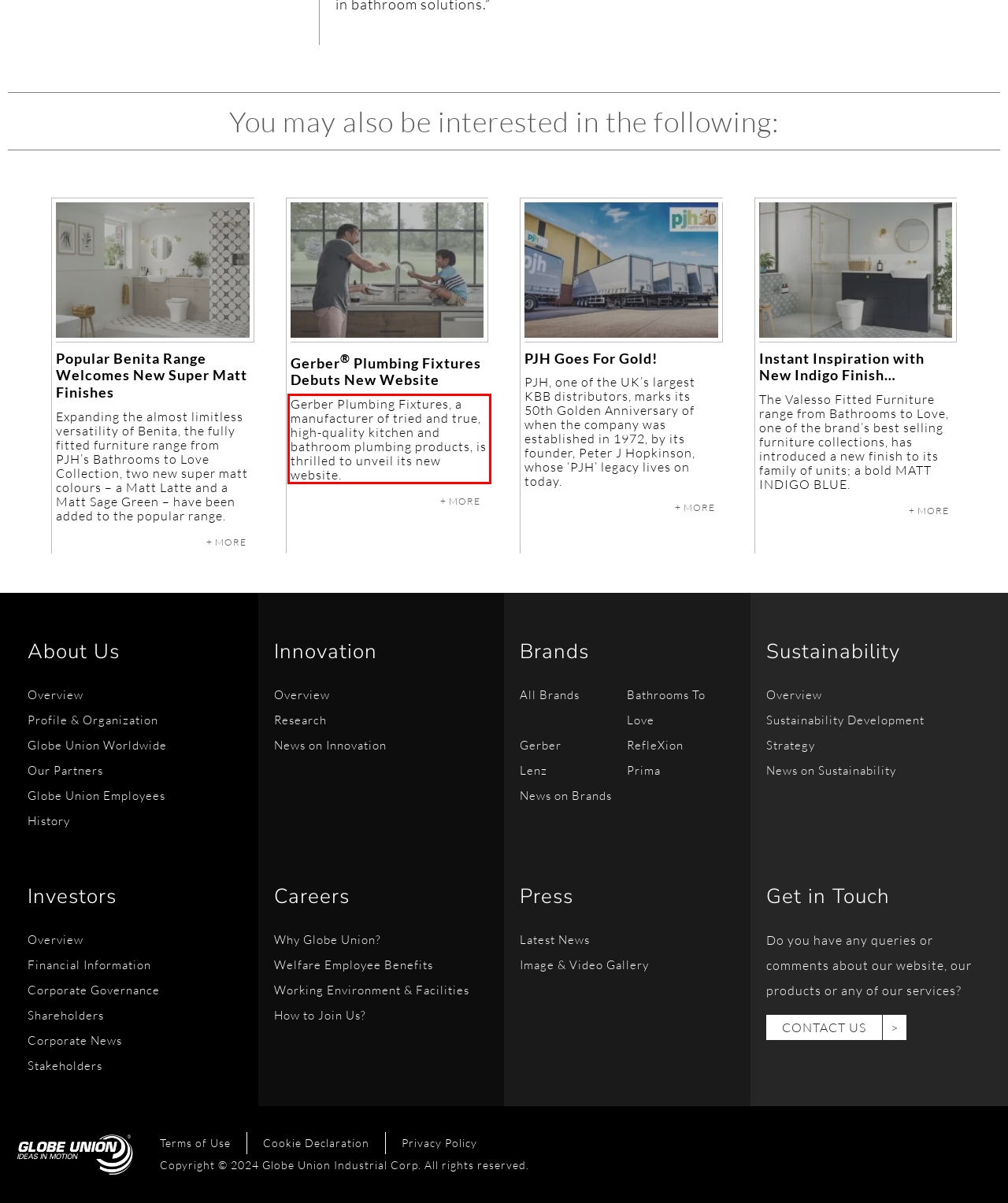The screenshot provided shows a webpage with a red bounding box. Apply OCR to the text within this red bounding box and provide the extracted content.

Gerber Plumbing Fixtures, a manufacturer of tried and true, high-quality kitchen and bathroom plumbing products, is thrilled to unveil its new website.